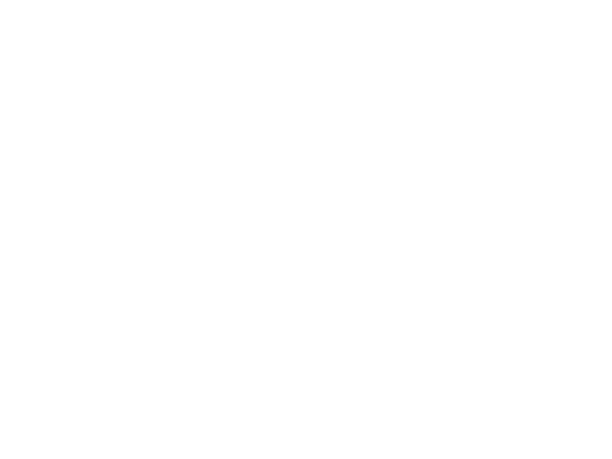Explain what is happening in the image with as much detail as possible.

This image showcases a 2022 Ford Mustang, specifically designated by the VIN 3FMTK1RM5NMA18268. Presented in a sleek design, the Mustang is a symbol of performance and style. The visual representation indicates it is part of a set of photographs, as it is labeled as photo number 1. This vehicle entry provides essential information for potential buyers or enthusiasts, linking to its history and characteristics for a more informed overview. The specified auction details, including the auction house "Copart" and its sale price of $13,900, further highlight the vehicle's availability and market context. This Mustang exemplifies modern automotive engineering, combining aesthetic appeal with robust performance.